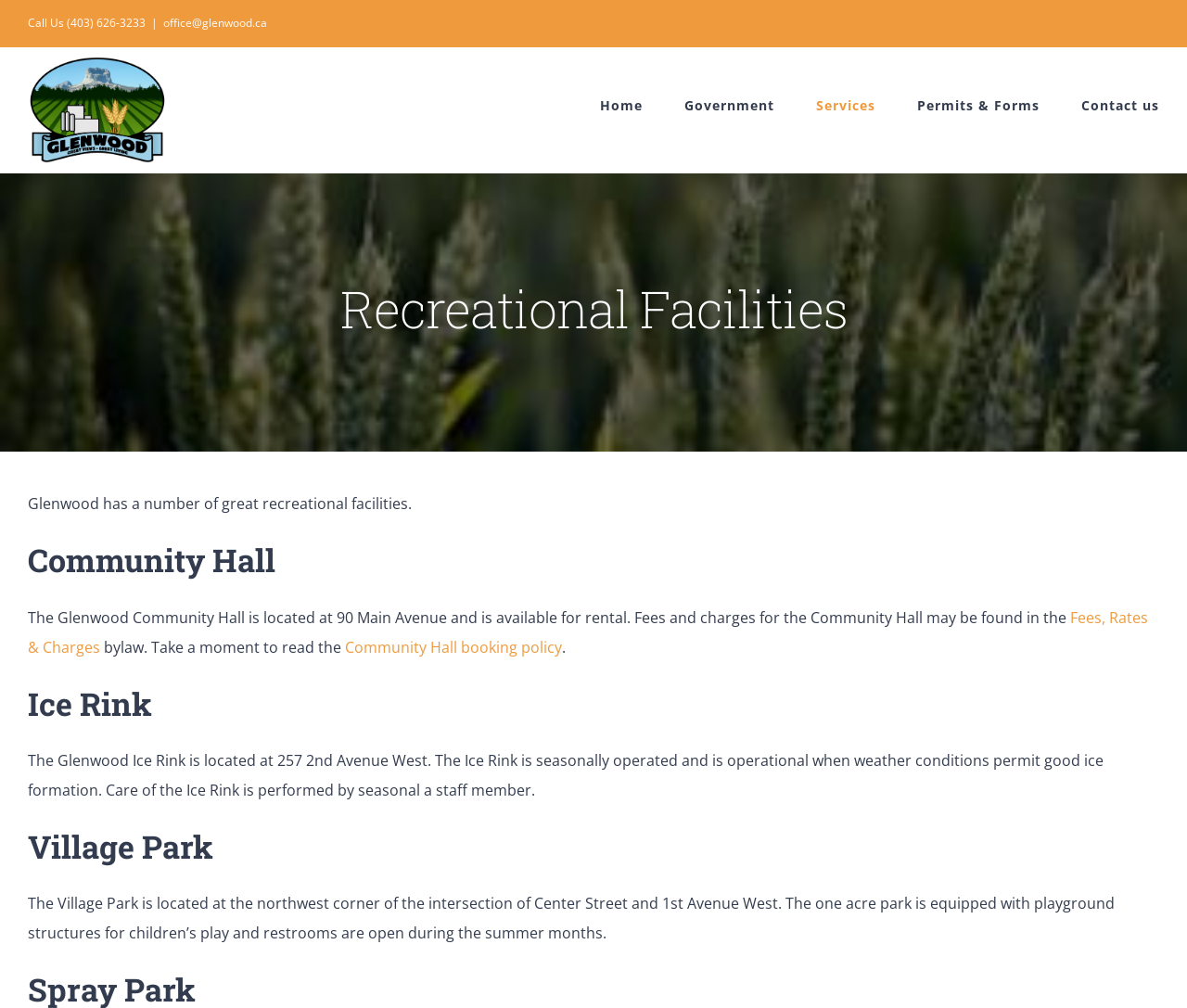Find the bounding box coordinates corresponding to the UI element with the description: "Community Hall booking policy". The coordinates should be formatted as [left, top, right, bottom], with values as floats between 0 and 1.

[0.291, 0.632, 0.473, 0.652]